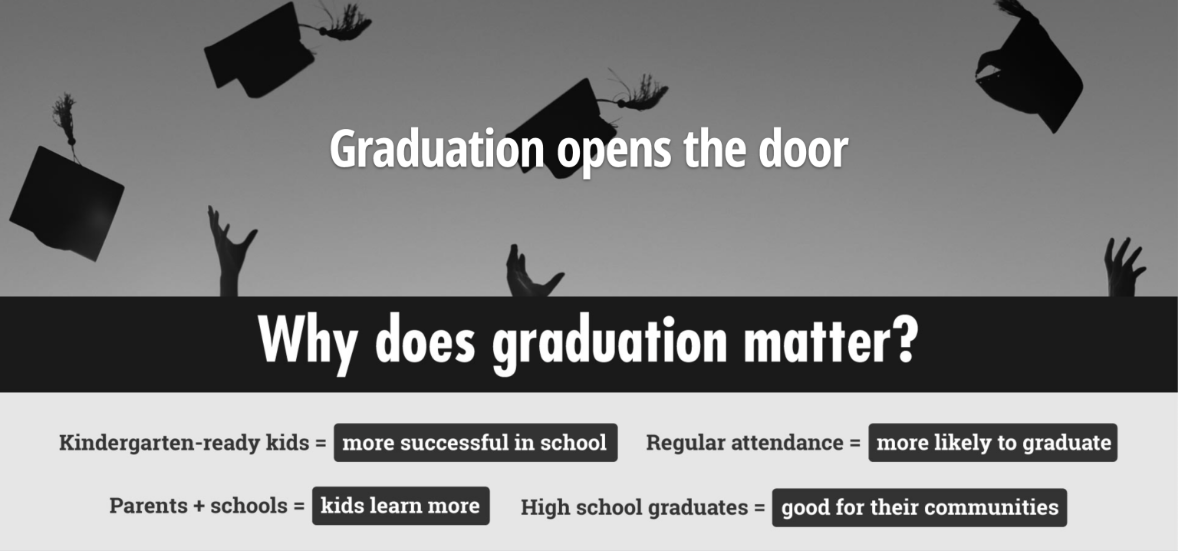Thoroughly describe the content and context of the image.

The image captures a celebratory moment of graduation, showcasing several hands throwing mortarboards into the air against a cloudy sky. Prominently displayed above is the phrase "Graduation opens the door," emphasizing the opportunities that come with completing this significant milestone. Below, a bold heading questions "Why does graduation matter?" and provides several compelling points that underline the importance of graduation: 

- "Kindergarten-ready kids = more successful in school"
- "Regular attendance = more likely to graduate"
- "Parents + schools = kids learn more"
- "High school graduates = good for their communities"

This visual representation powerfully communicates the message that graduation is not only a personal achievement but also a key factor in broader societal benefits.